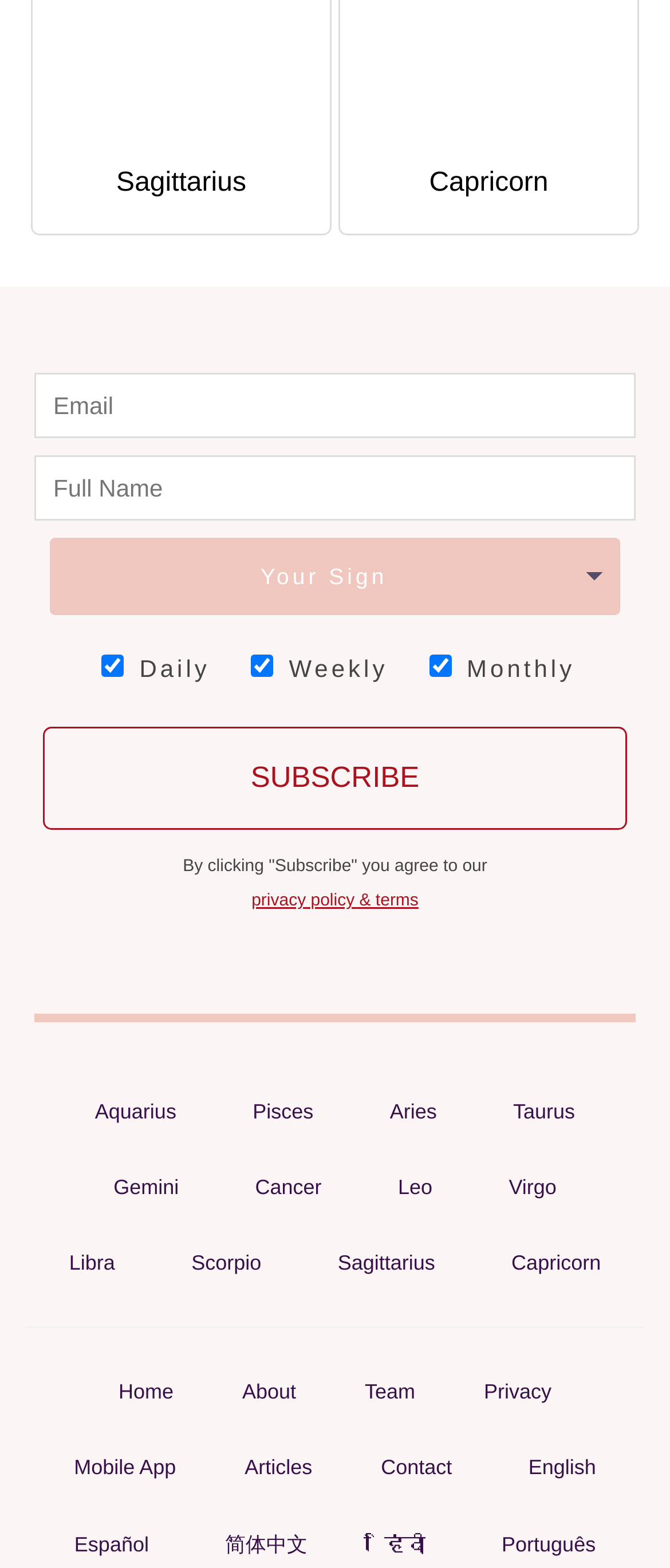Identify the bounding box coordinates of the area that should be clicked in order to complete the given instruction: "Enter your email". The bounding box coordinates should be four float numbers between 0 and 1, i.e., [left, top, right, bottom].

[0.051, 0.238, 0.949, 0.279]